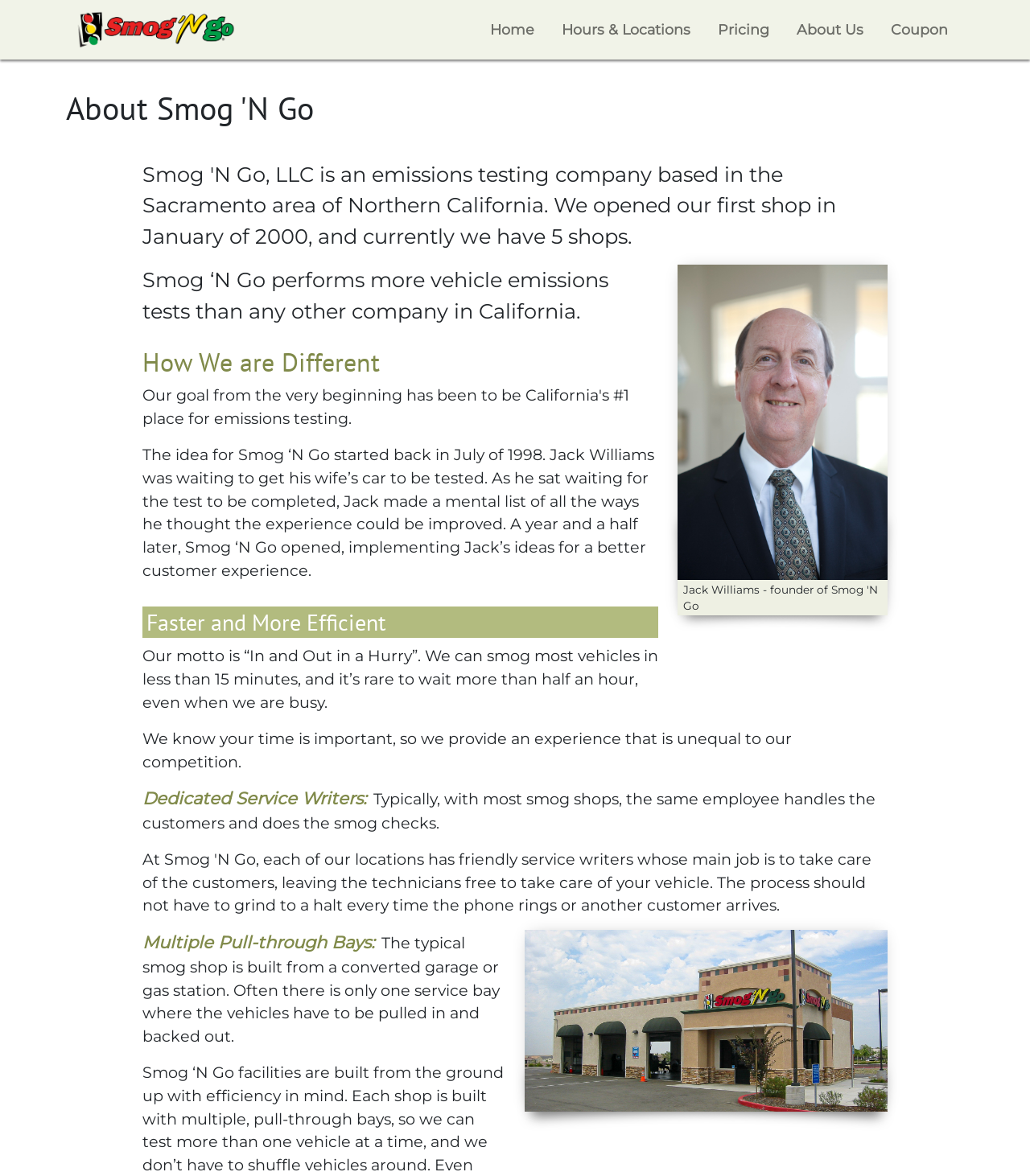Use a single word or phrase to answer this question: 
How long does it take to smog most vehicles?

less than 15 minutes